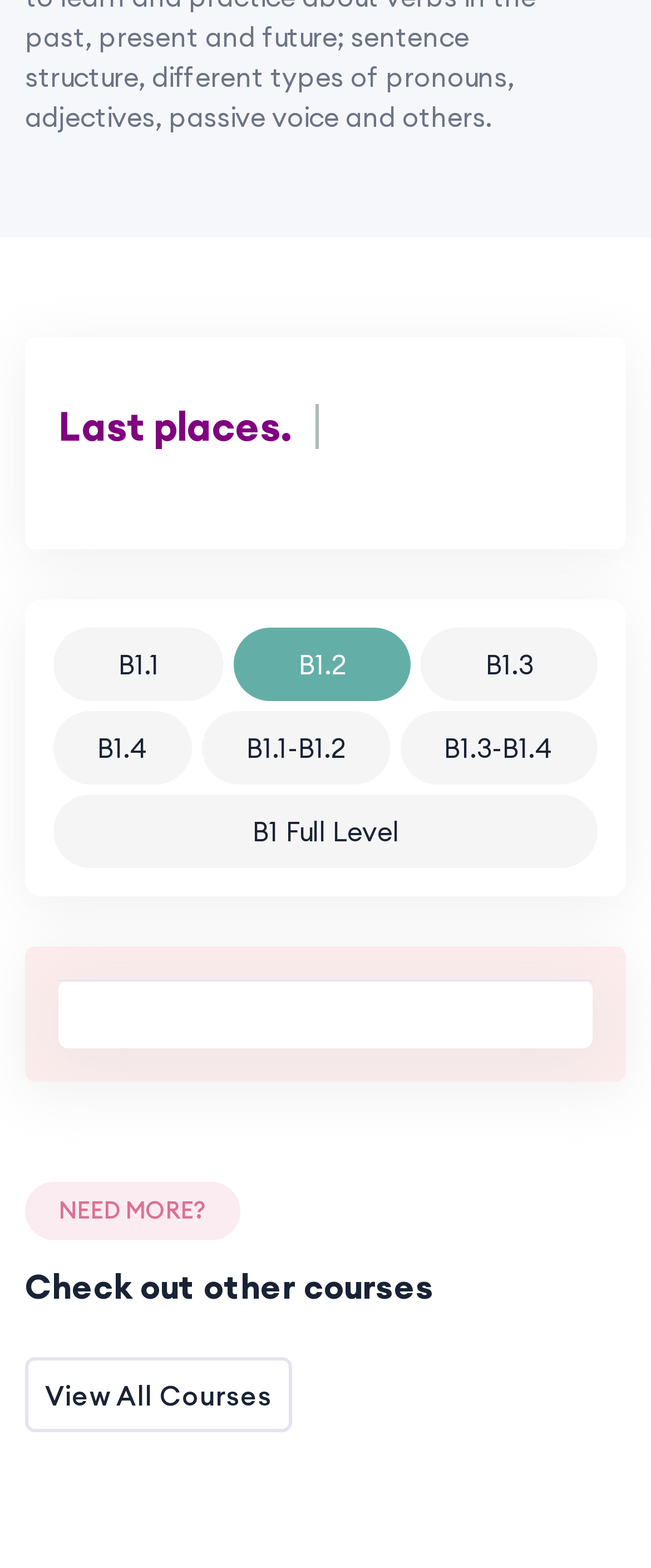What is the heading below the 'NEED MORE?' text?
Analyze the screenshot and provide a detailed answer to the question.

The 'NEED MORE?' text is located at [0.09, 0.763, 0.318, 0.782], and below it is a heading with the text 'Check out other courses' at [0.038, 0.807, 0.962, 0.834].